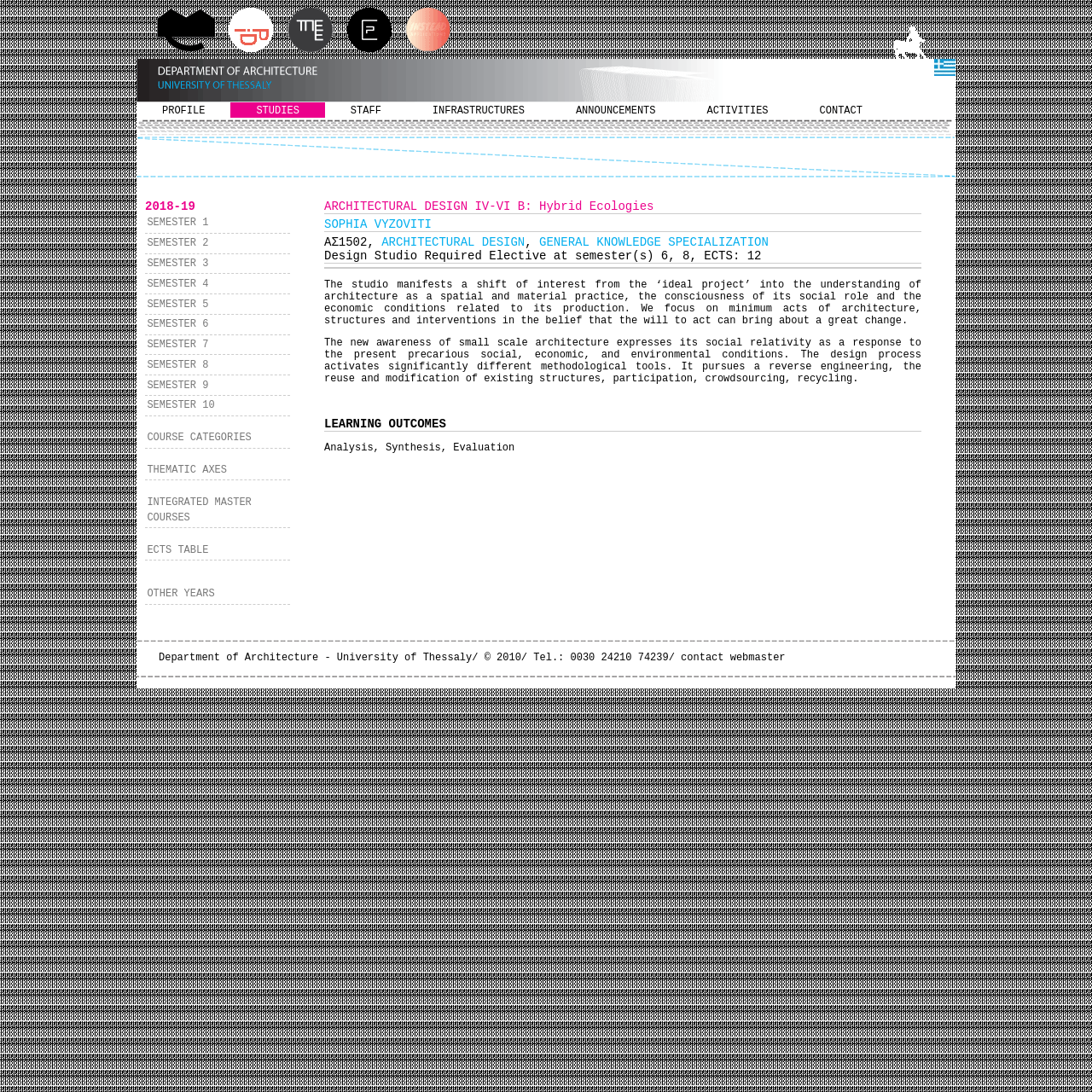Analyze the image and deliver a detailed answer to the question: What is the phone number of the Department of Architecture?

I found the phone number at the bottom of the webpage, which is 0030 24210 74239. This is the phone number of the Department of Architecture.